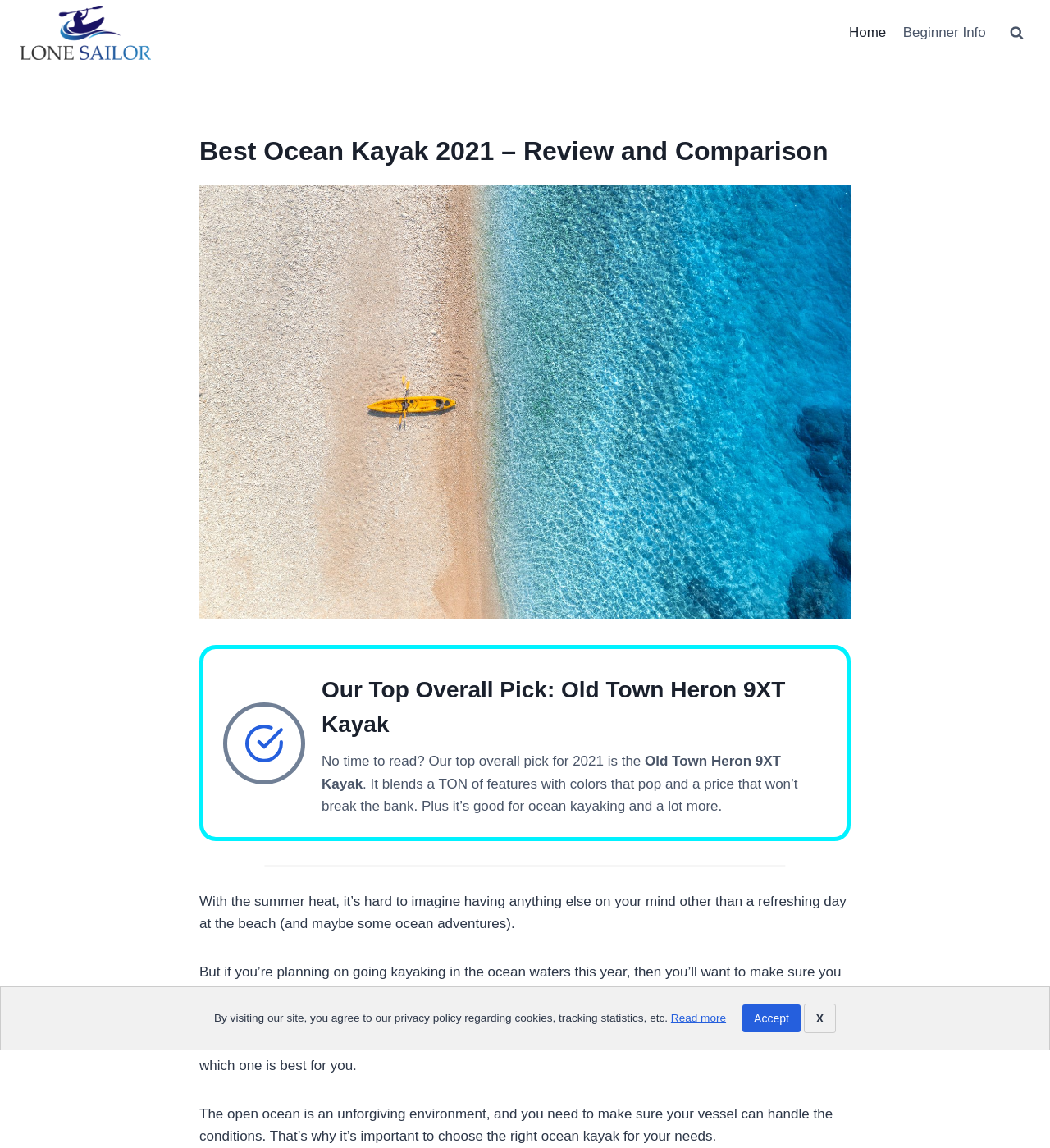Identify the bounding box coordinates of the section to be clicked to complete the task described by the following instruction: "go to home page". The coordinates should be four float numbers between 0 and 1, formatted as [left, top, right, bottom].

[0.801, 0.012, 0.852, 0.046]